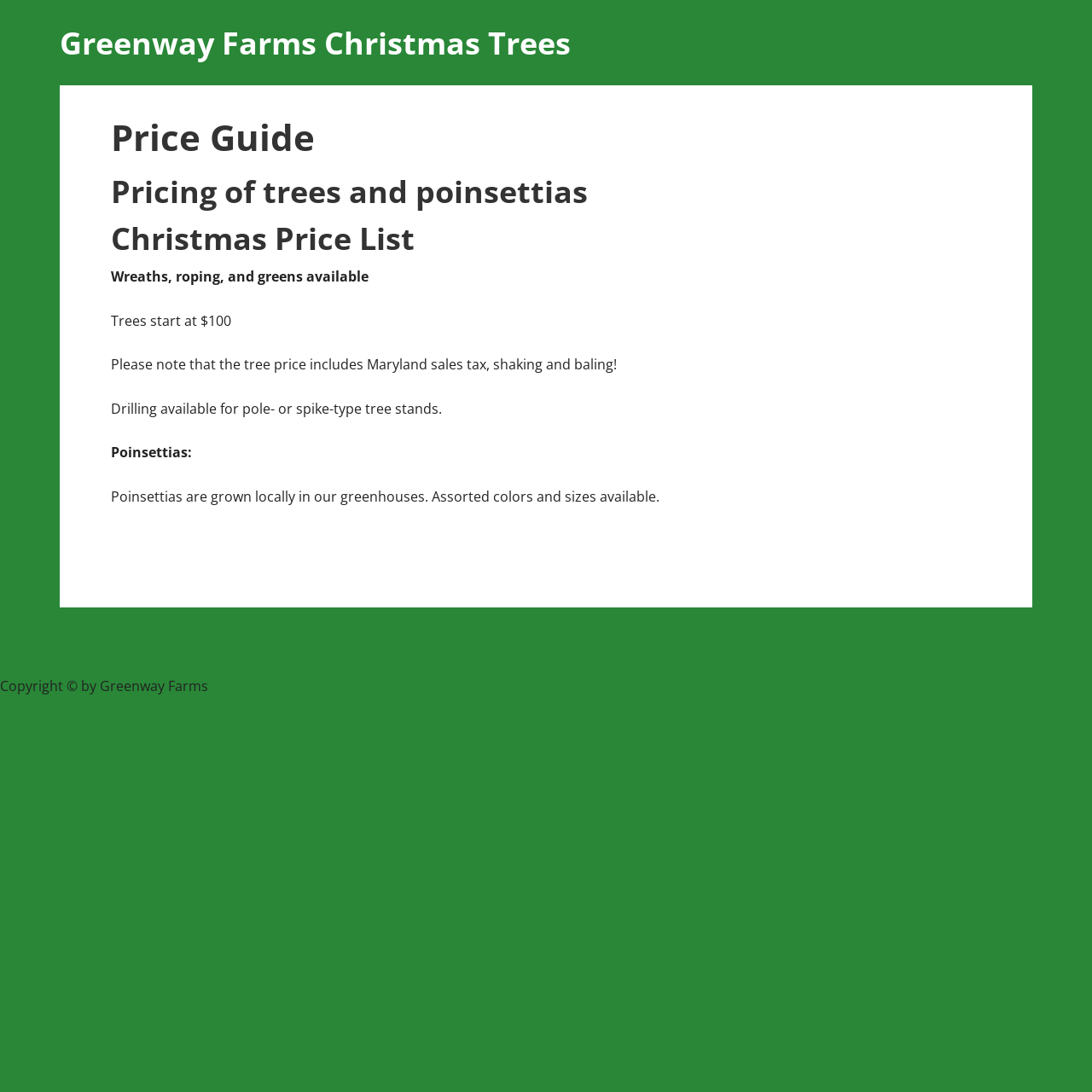Answer the question using only one word or a concise phrase: What is the starting price of Christmas trees?

100